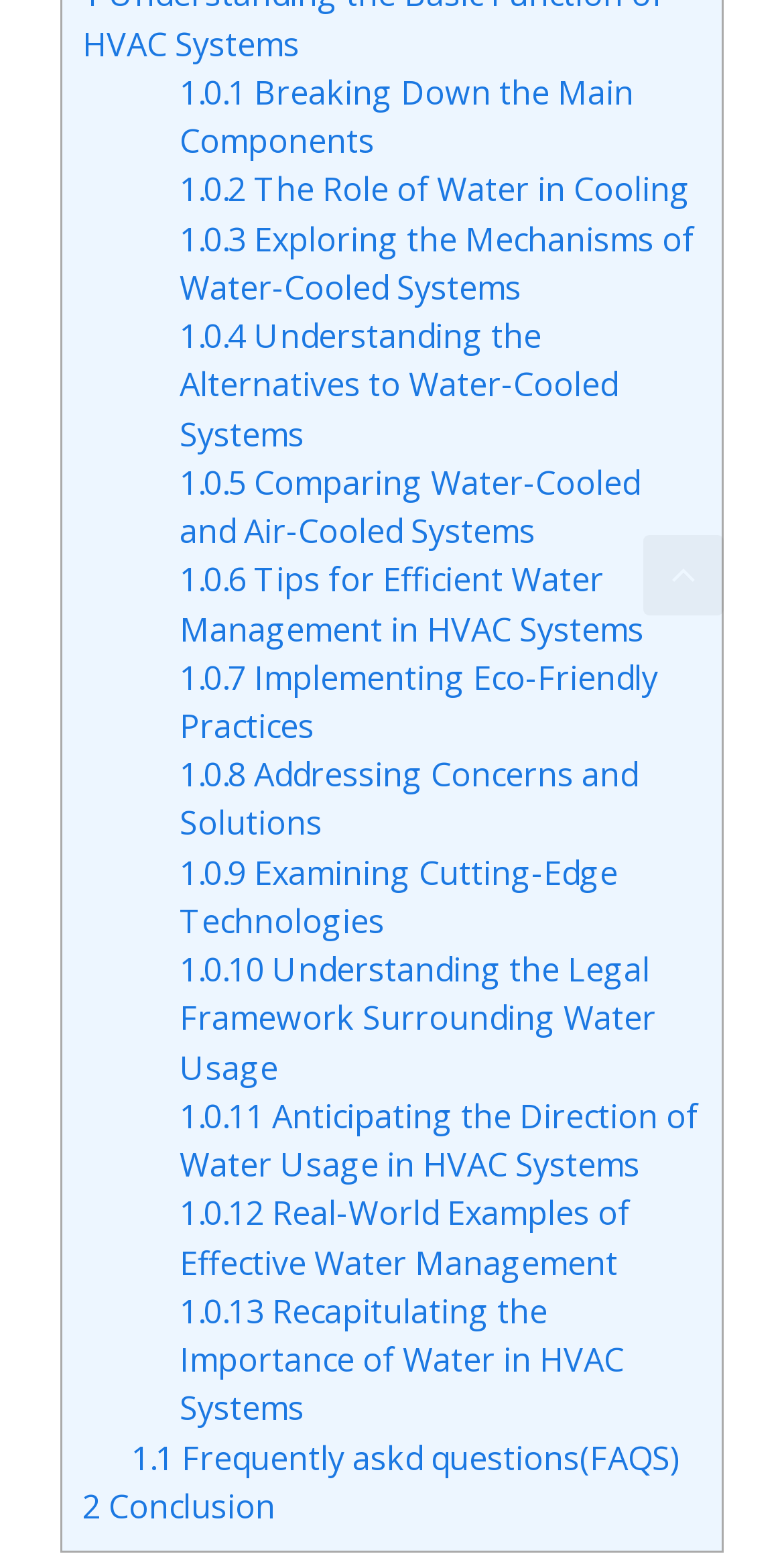Based on the image, provide a detailed response to the question:
Is there a 'Scroll back to top' link?

I found a link at the bottom of the page that allows users to scroll back to the top, labeled as 'Scroll back to top'.